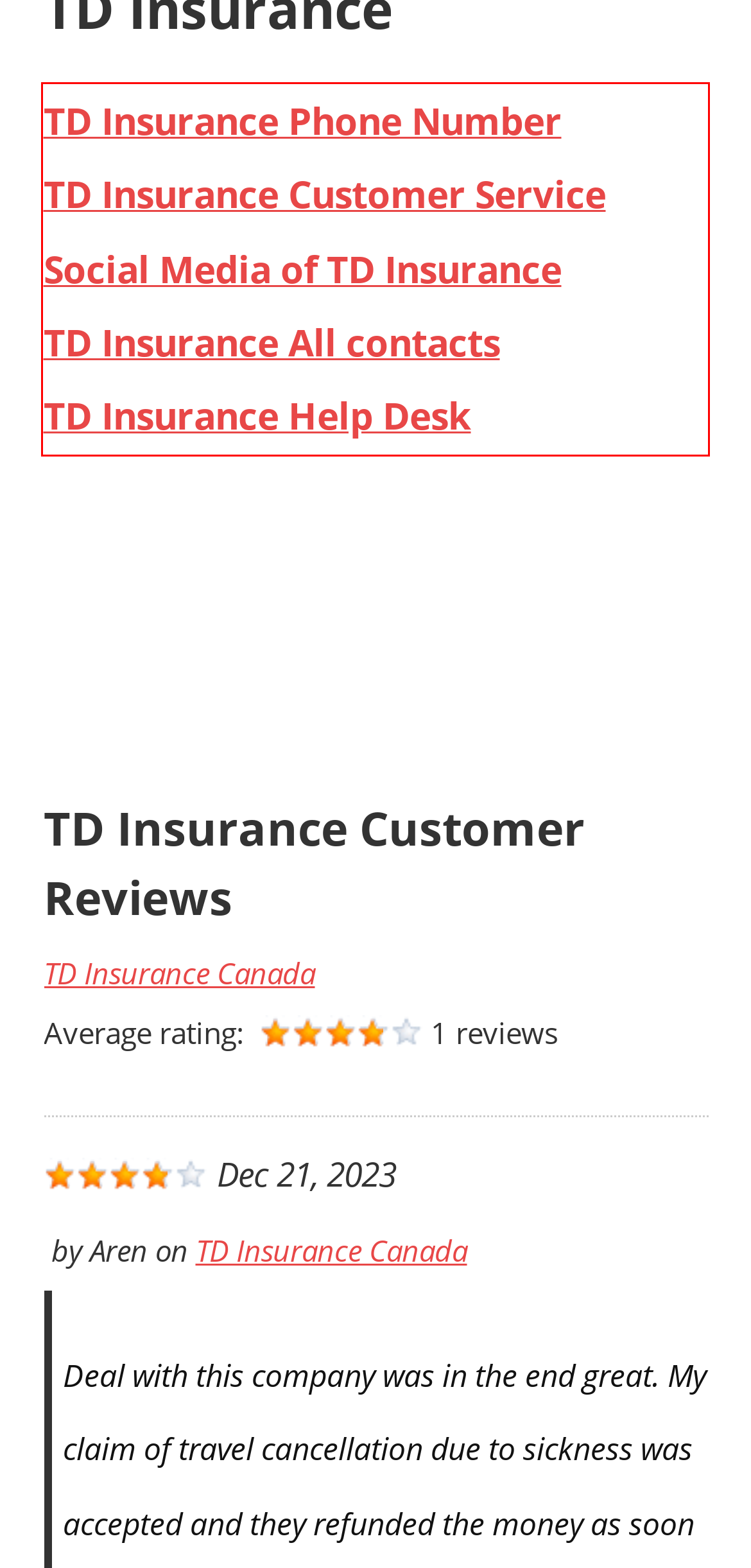Please look at the webpage screenshot and extract the text enclosed by the red bounding box.

TD Insurance Phone Number TD Insurance Customer Service Social Media of TD Insurance TD Insurance All contacts TD Insurance Help Desk